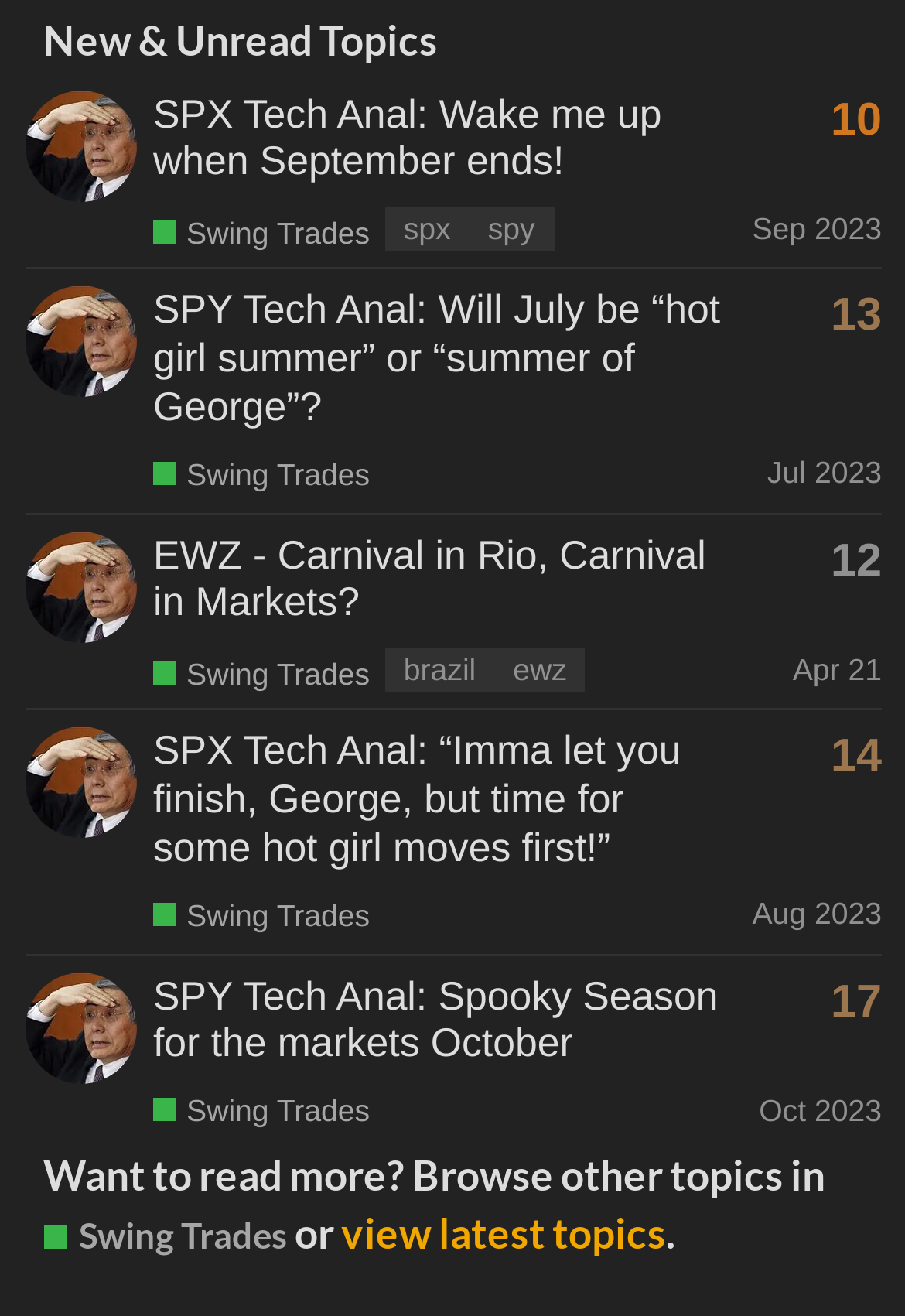Answer the question in one word or a short phrase:
How many replies does the second topic have?

13